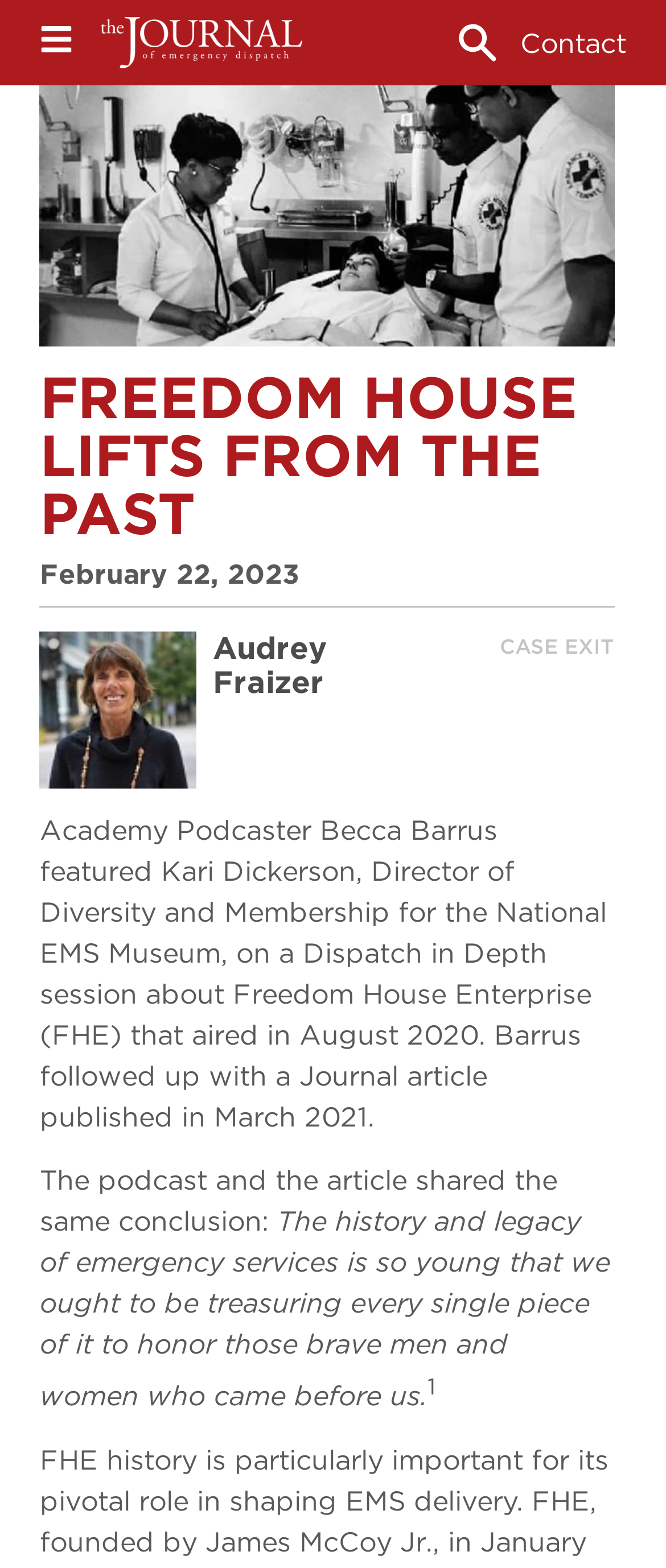Please reply to the following question with a single word or a short phrase:
What is the date of the article?

February 22, 2023